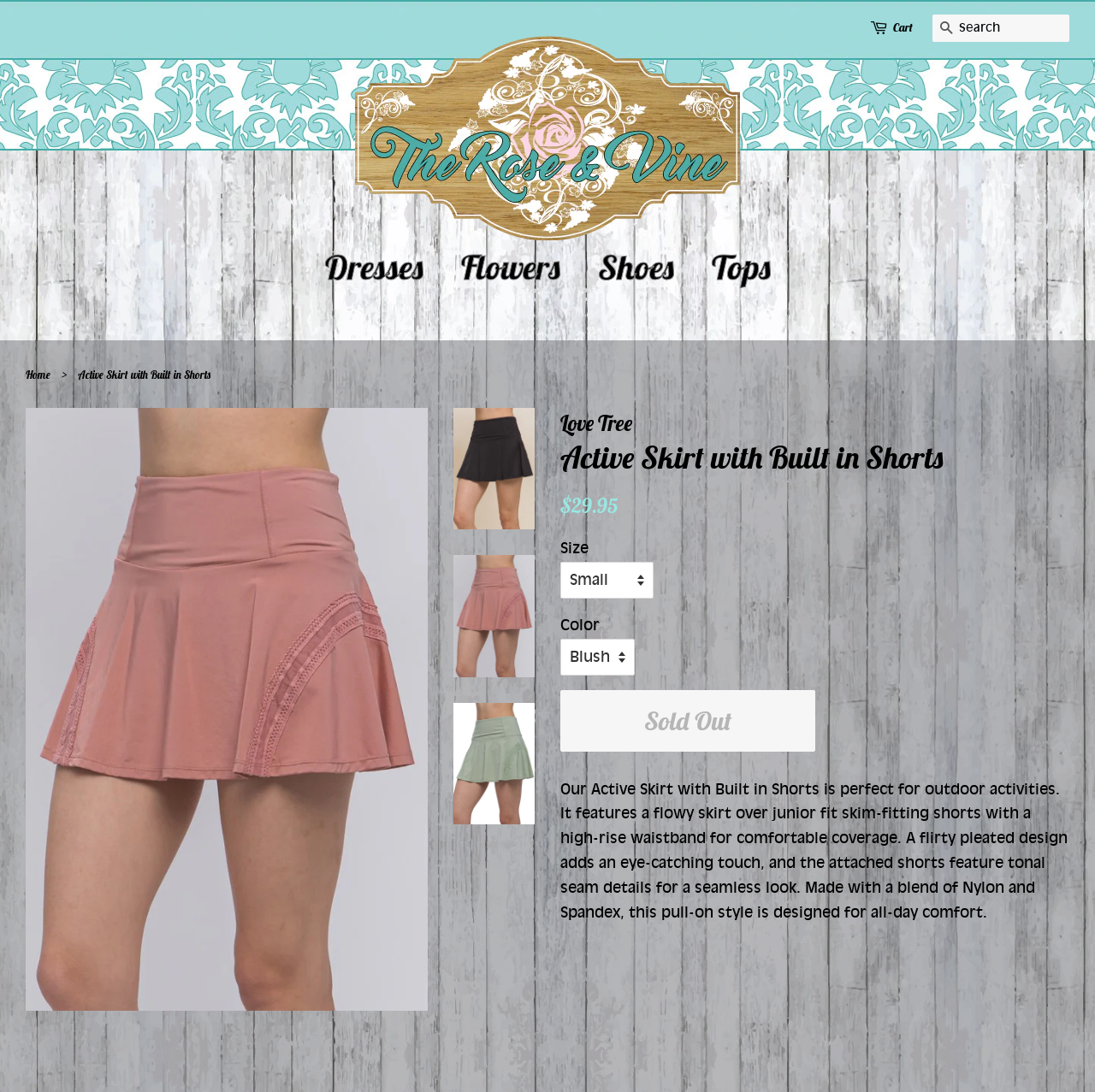Write an elaborate caption that captures the essence of the webpage.

The webpage is about the "Active Skirt with Built in Shorts" product from "The Rose & Vine". At the top, there is a navigation bar with links to "Cart" and a search box. Below the navigation bar, there is a logo of "The Rose & Vine" with a link to the homepage.

On the left side, there is a menu with links to different categories such as "Dresses", "Flowers", "Shoes", and "Tops". Below the menu, there is a breadcrumb navigation showing the current page's location.

The main content of the page is dedicated to the product. There is a large image of the "Active Skirt with Built in Shorts" taking up most of the page's width. Below the image, there are three smaller images of the same product, each with a link to the product.

To the right of the images, there is a section with product information. The product name "Active Skirt with Built in Shorts" is displayed as a heading, followed by a description of the product. The description mentions that the skirt is perfect for outdoor activities, features a flowy design, and is made with a blend of Nylon and Spandex for comfort.

Below the description, there is a section with pricing information, showing the regular price of $29.95. There are also dropdown menus for selecting the size and color of the product. A "Sold Out" button is displayed, but it is disabled.

At the bottom of the page, there is a section with a static text "Love Tree".